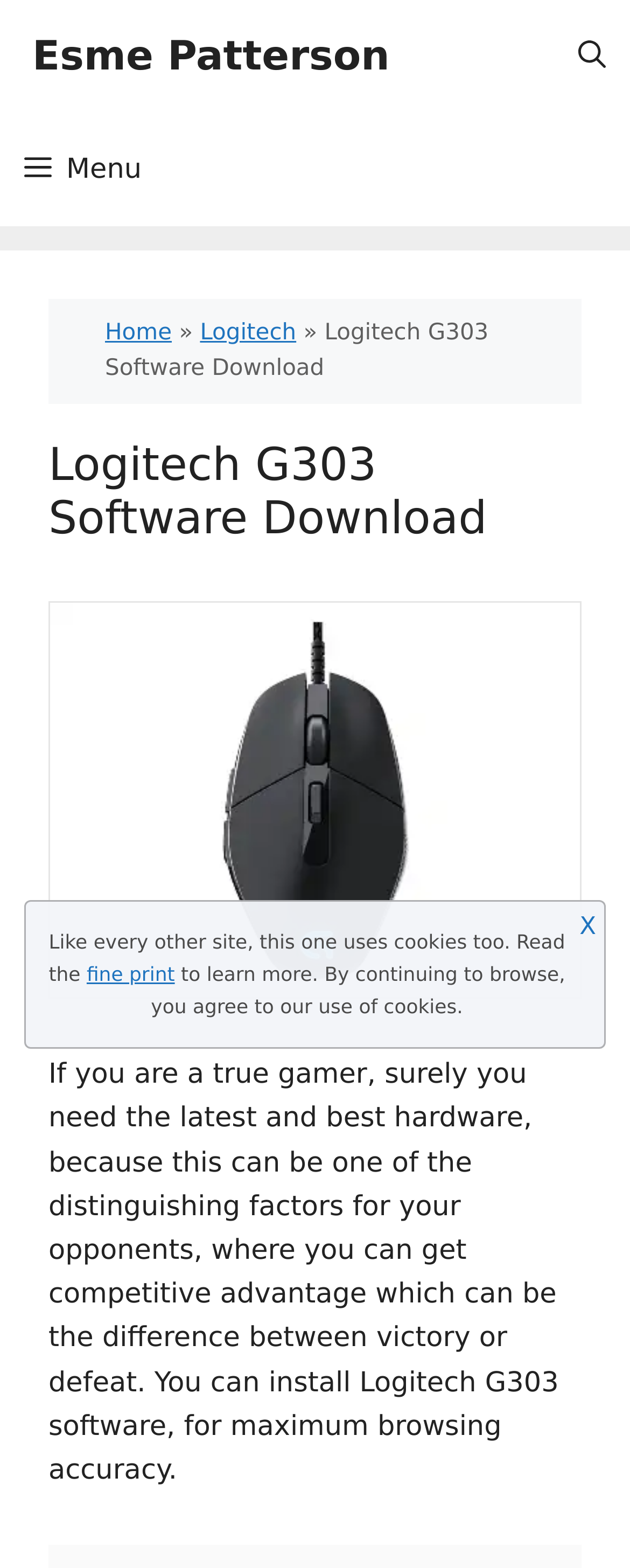What is the relationship between the Logitech G303 software and the gaming mouse?
Based on the image, answer the question with as much detail as possible.

The relationship between the Logitech G303 software and the gaming mouse can be inferred from the image description 'Logitech G303 Software' and the static text 'You can install Logitech G303 software...' which suggests that the software is designed for the Logitech G303 gaming mouse.